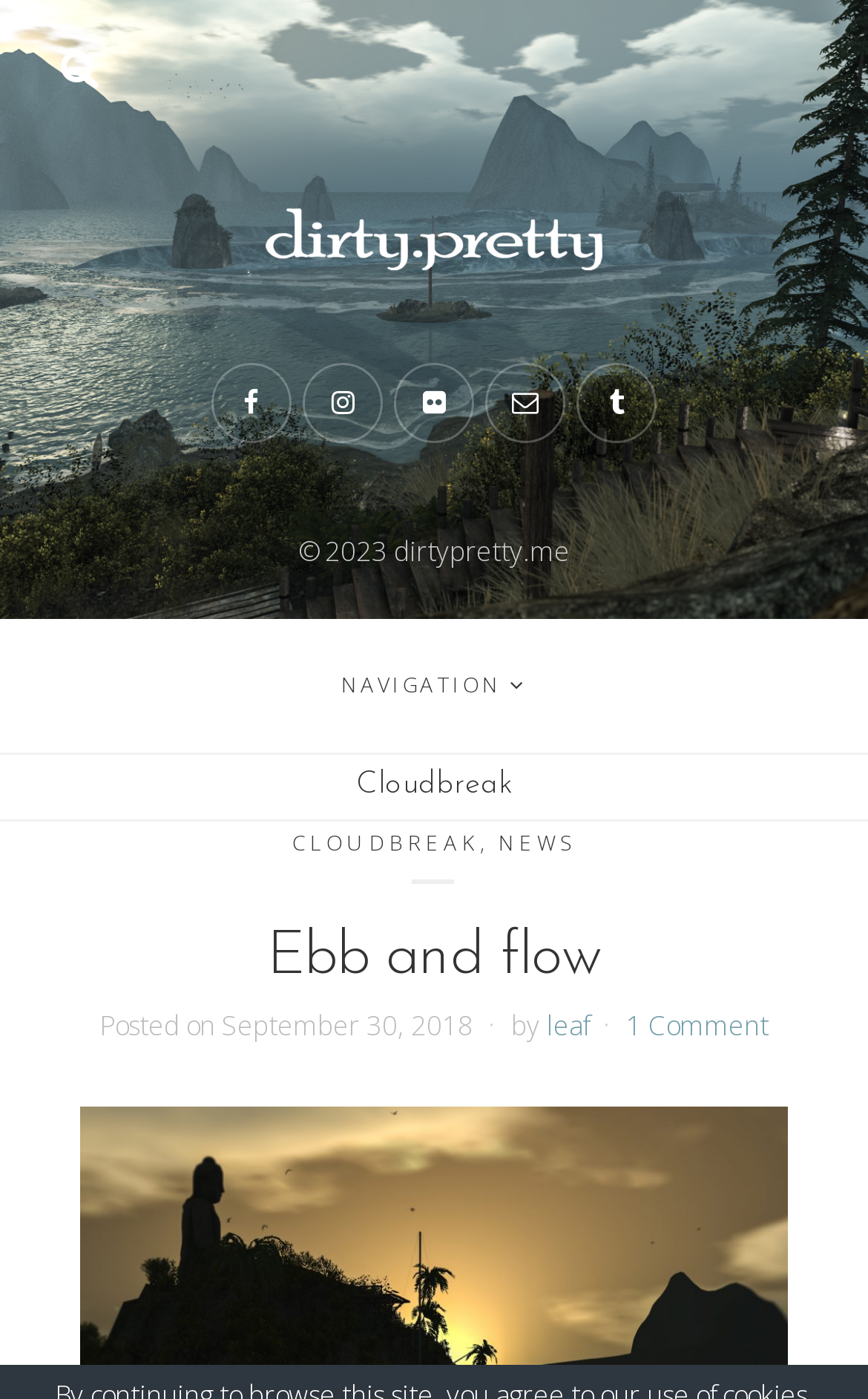Use a single word or phrase to respond to the question:
How many comments are there on the latest article?

1